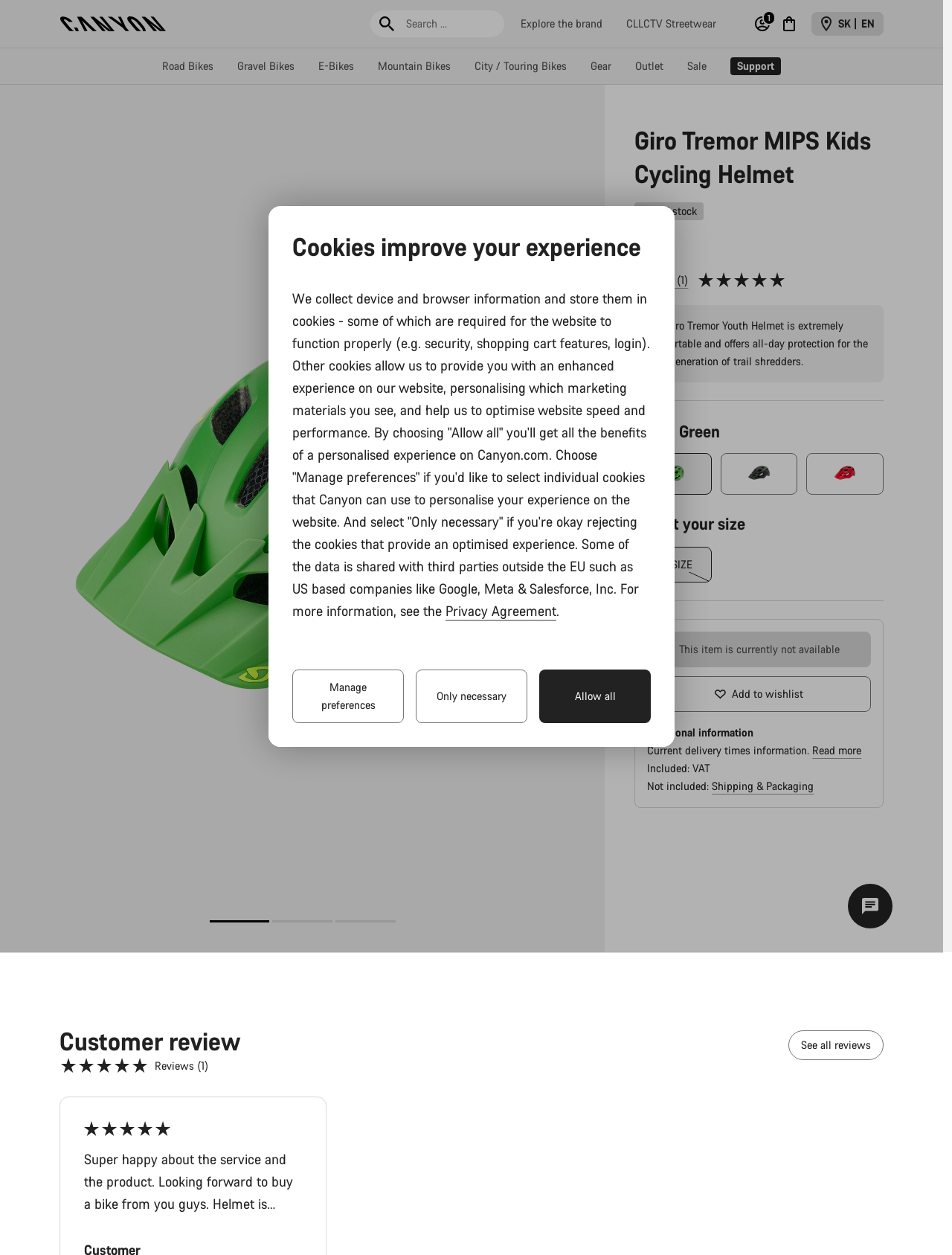Indicate the bounding box coordinates of the element that needs to be clicked to satisfy the following instruction: "Click on the 'Open An Account' button". The coordinates should be four float numbers between 0 and 1, i.e., [left, top, right, bottom].

None